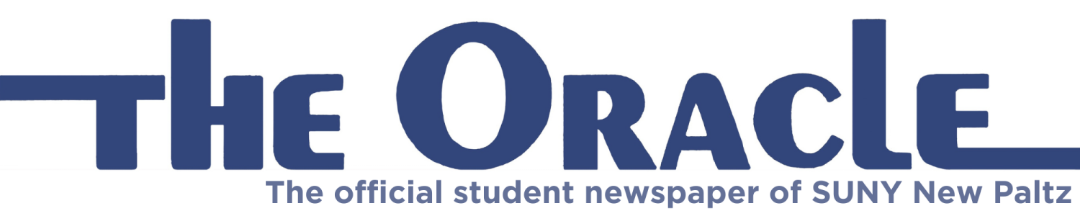What is the color scheme of the logo?
Based on the screenshot, respond with a single word or phrase.

Navy blue